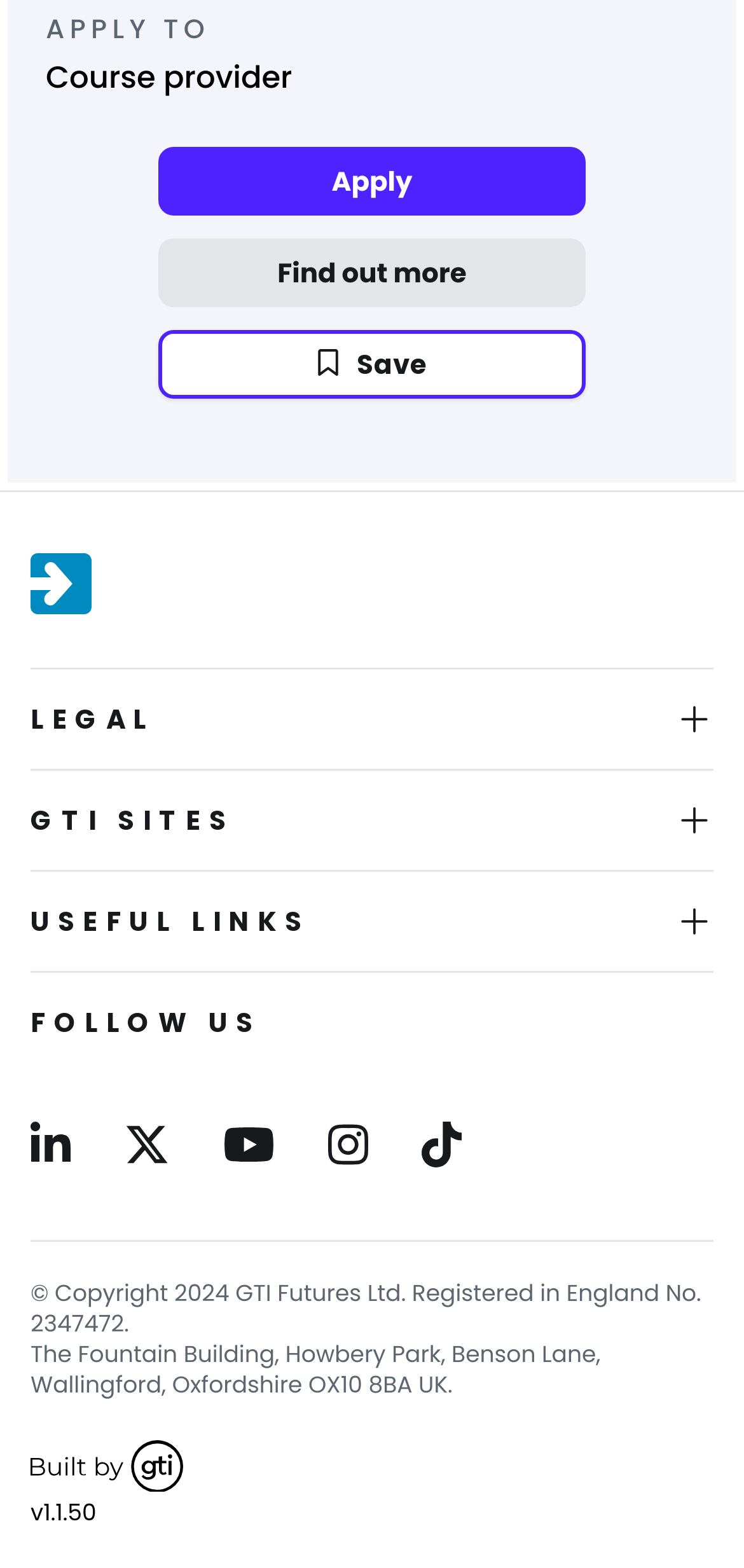Could you highlight the region that needs to be clicked to execute the instruction: "Click the 'LinkedIn' link"?

[0.041, 0.711, 0.095, 0.751]